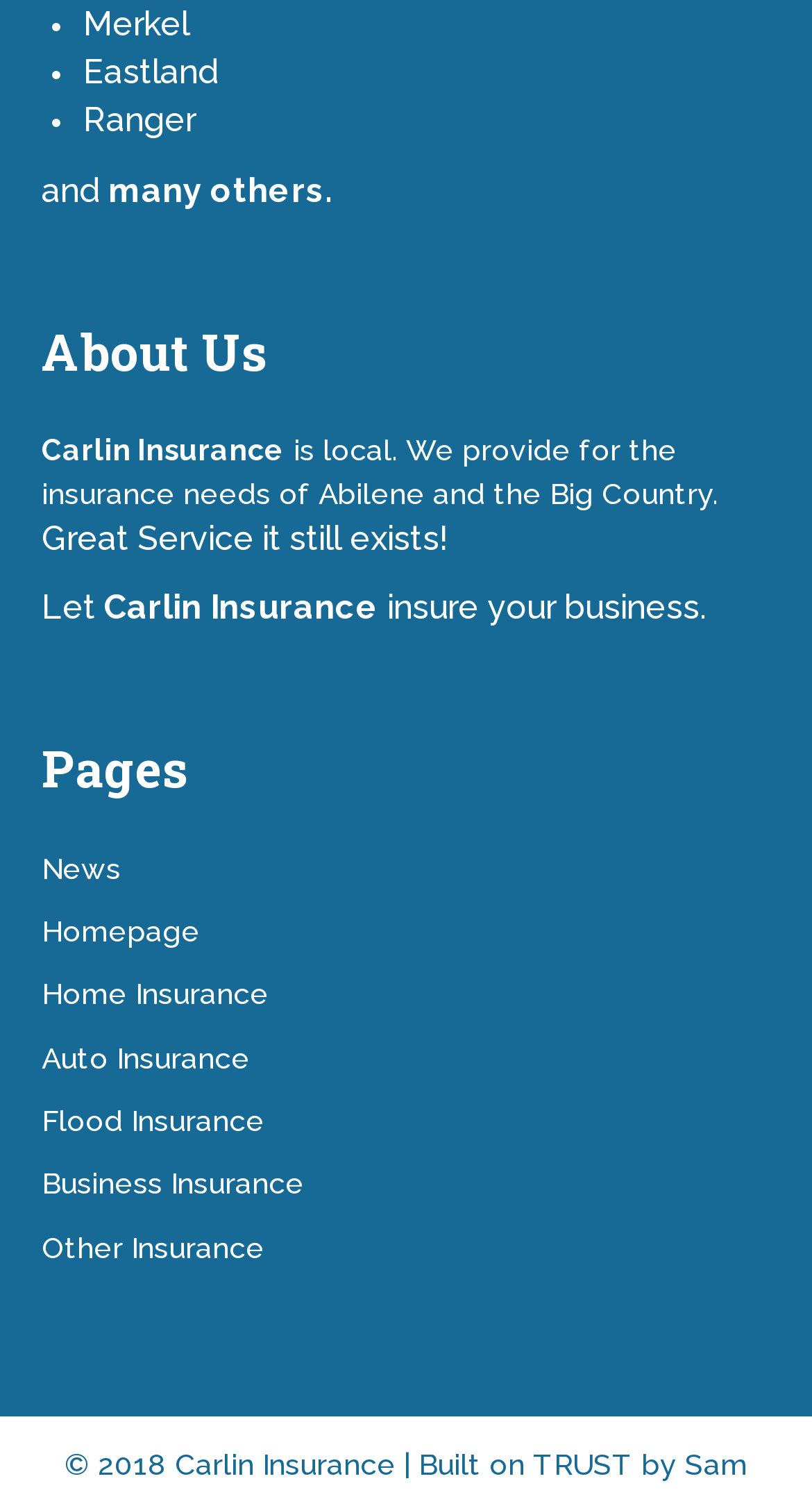Can you specify the bounding box coordinates for the region that should be clicked to fulfill this instruction: "get Home Insurance information".

[0.051, 0.649, 0.331, 0.671]